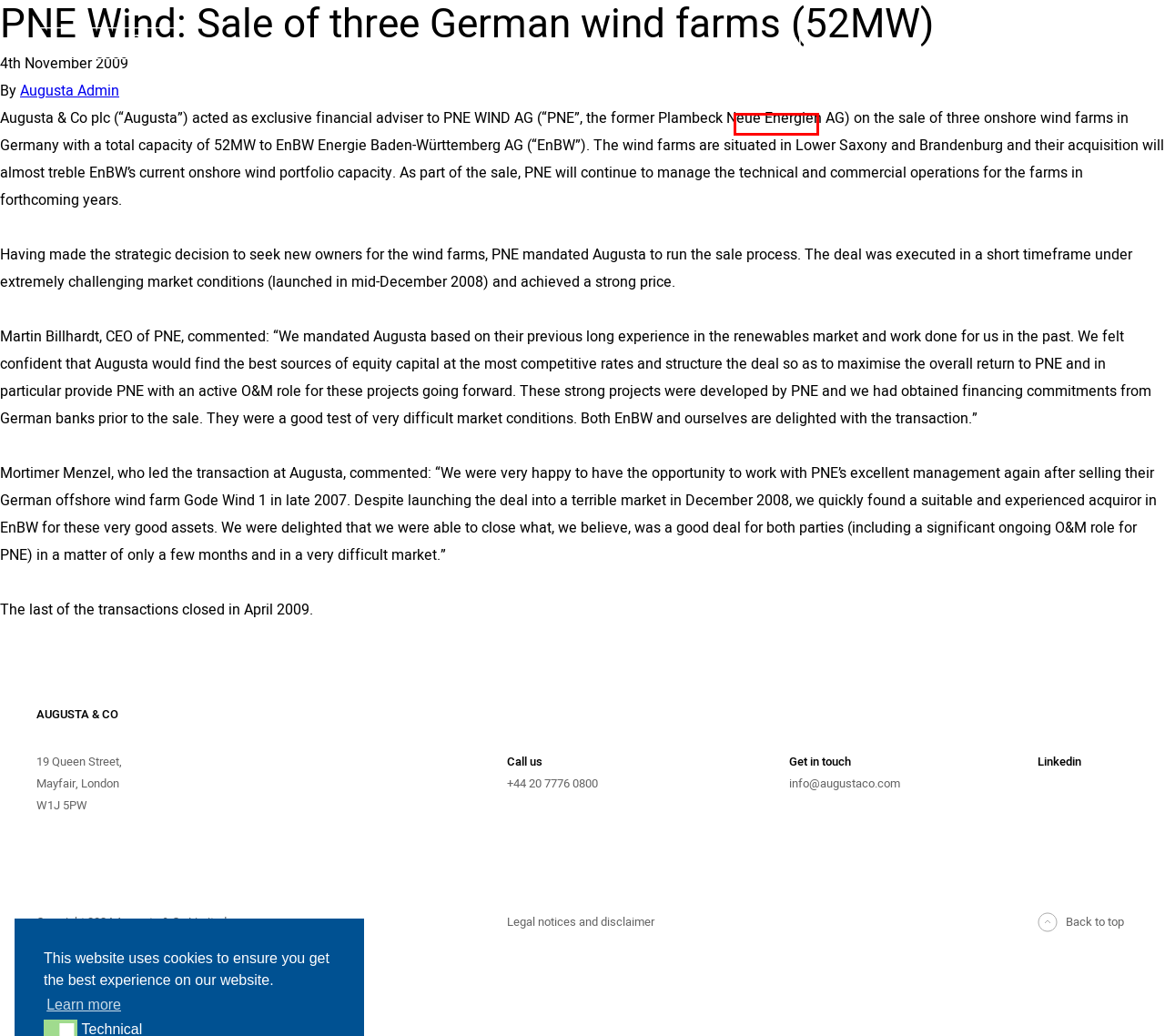You have a screenshot of a webpage with a red bounding box around an element. Choose the best matching webpage description that would appear after clicking the highlighted element. Here are the candidates:
A. Investment Management Investments - Augusta & Co
B. News & Events - Augusta & Co
C. Careers - Augusta & Co
D. Legal disclaimer - Augusta & Co
E. Augusta & Co - Financial Advisers
F. Augusta Investment Management - Augusta & Co
G. Contact - Augusta & Co
H. Advisory Team - Augusta & Co

A